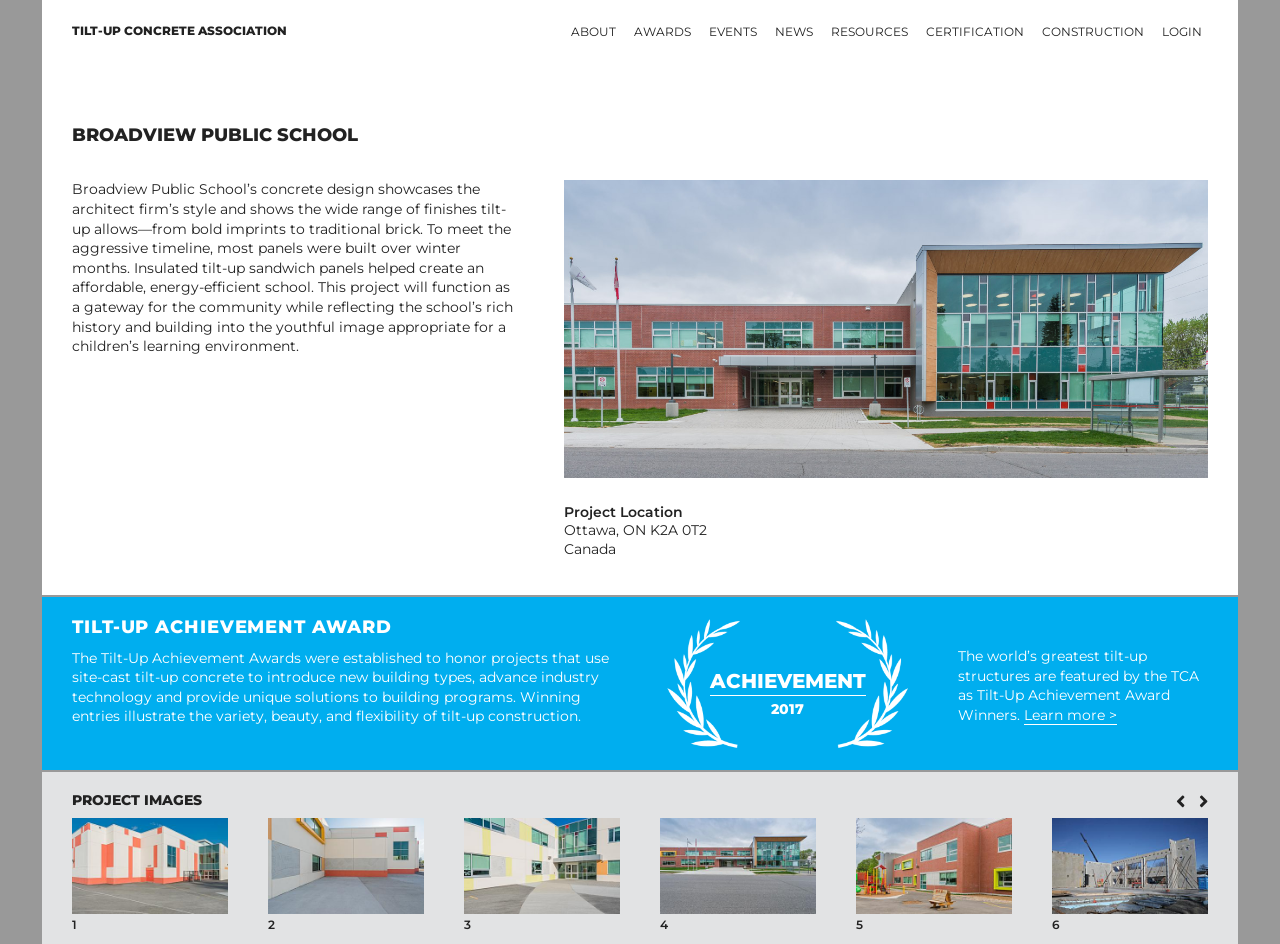Determine the bounding box coordinates for the area you should click to complete the following instruction: "View the project location".

[0.441, 0.534, 0.944, 0.552]